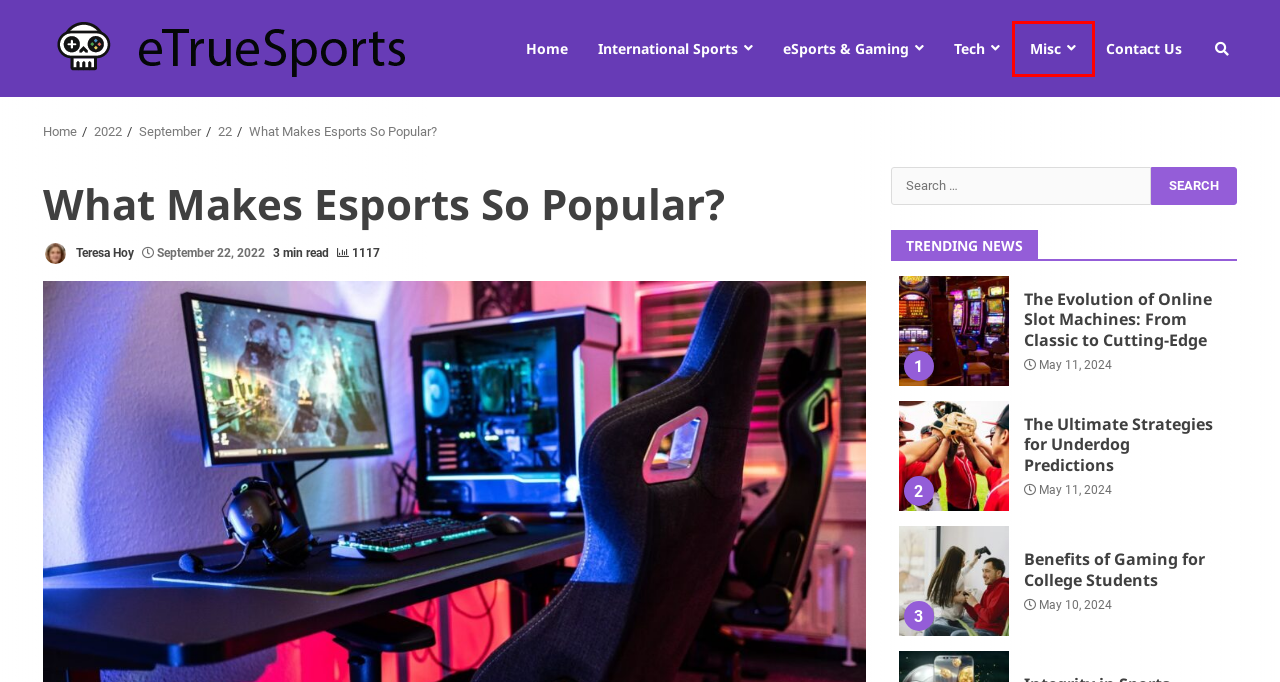Analyze the screenshot of a webpage that features a red rectangle bounding box. Pick the webpage description that best matches the new webpage you would see after clicking on the element within the red bounding box. Here are the candidates:
A. eTrueSports - Worldwide Sports, eSports & Gaming Chronicles, and Tech Marvels Unveiled
B. Misc - eTrueSports
C. International Sports - eTrueSports
D. eSports & Gaming - eTrueSports
E. Benefits of Gaming for College Students - eTrueSports
F. Contact Us - eTrueSports
G. The Ultimate Strategies for Underdog Predictions - eTrueSports
H. Tech - eTrueSports

B